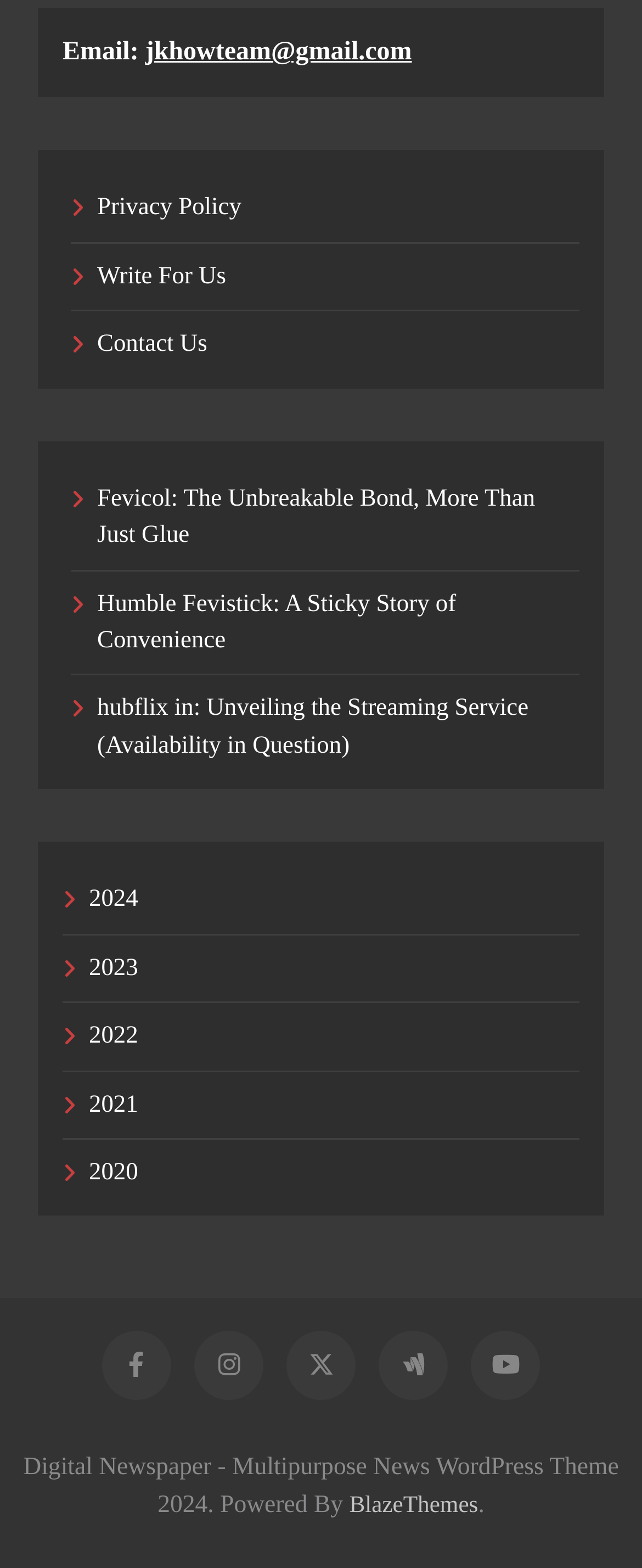What are the years listed on the webpage?
Please answer using one word or phrase, based on the screenshot.

2024, 2023, 2022, 2021, 2020